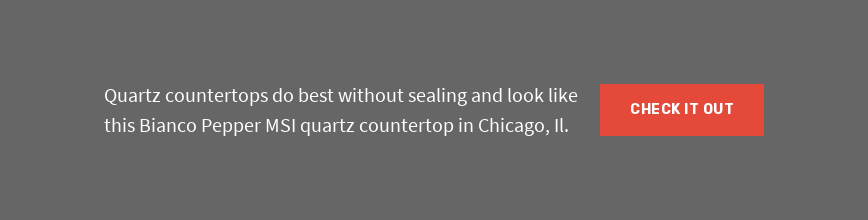Elaborate on the image by describing it in detail.

The image features a stylish Bianco Pepper MSI quartz countertop, emphasizing a contemporary aesthetic suited for modern kitchens. It highlights the fact that quartz countertops perform optimally without sealing, showcasing their natural beauty and durability. The text accompanying the image provides insight into the countertop's maintenance, indicating that quartz does not require frequent sealing, which contributes to its popularity among homeowners and businesses alike. A prominent call-to-action, "CHECK IT OUT," invites viewers to explore more about this impressive surface, located in Chicago, IL.